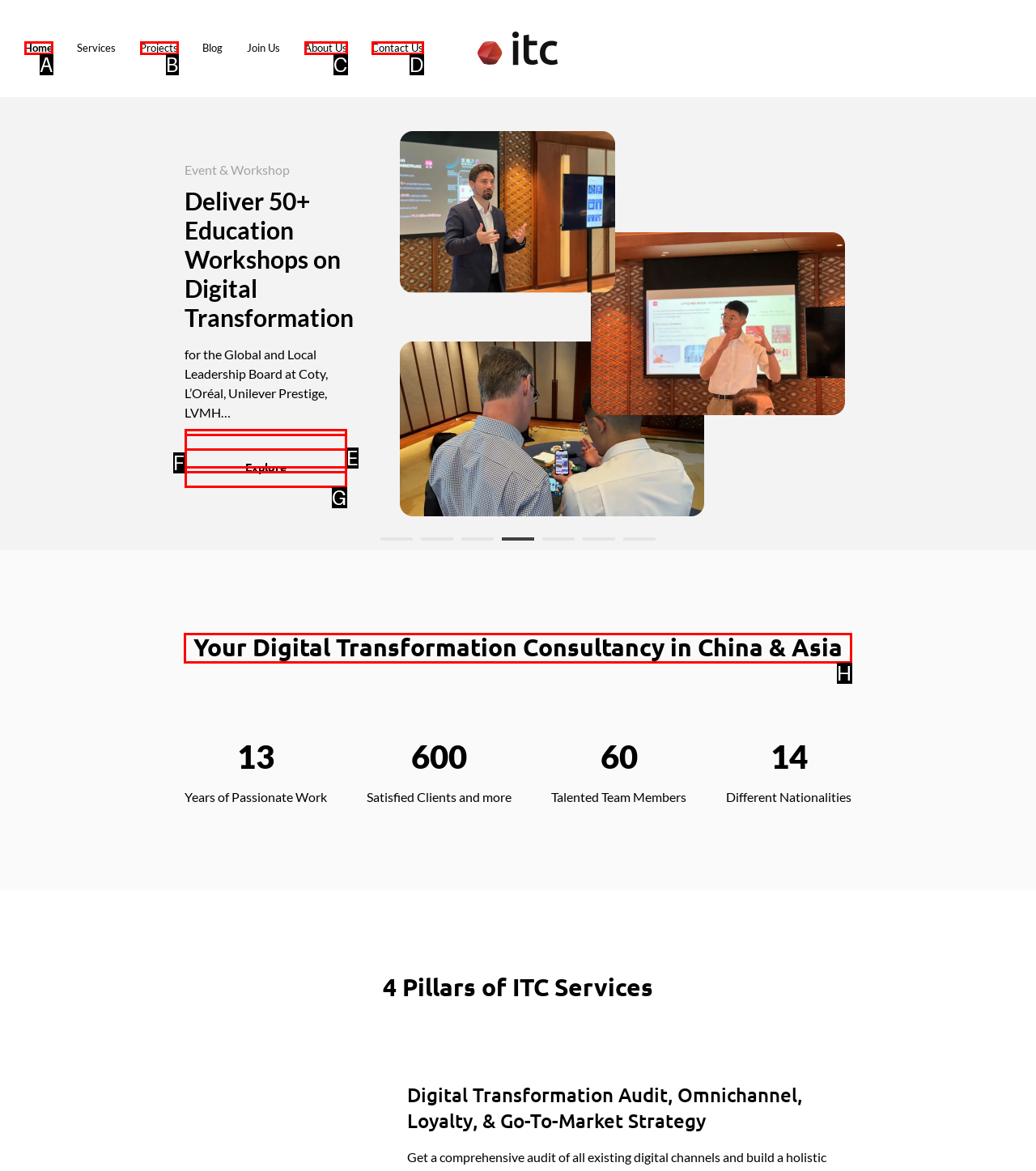Tell me which one HTML element I should click to complete this task: Read about 'Your Digital Transformation Consultancy in China & Asia' Answer with the option's letter from the given choices directly.

H